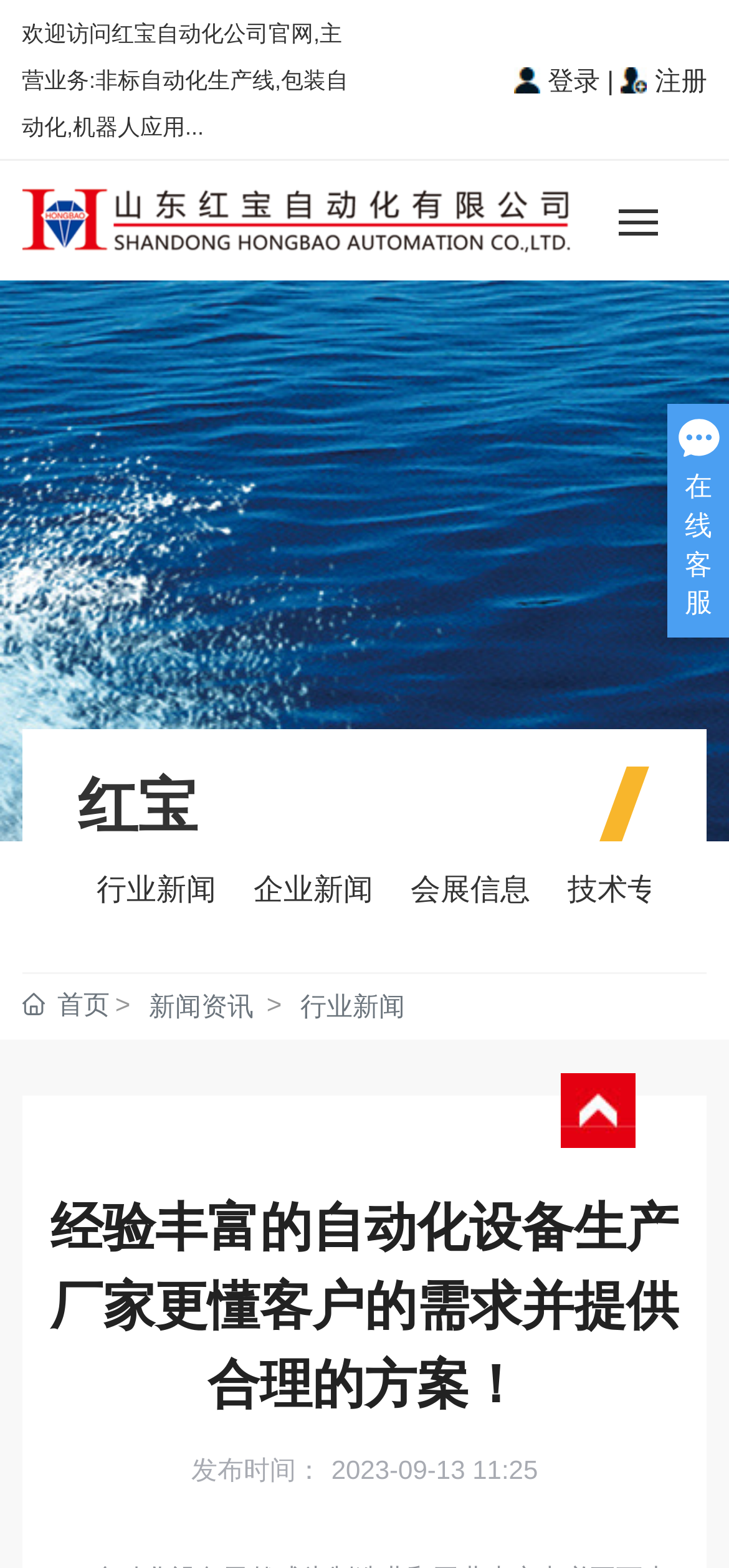From the image, can you give a detailed response to the question below:
What is the company name?

The company name is located at the top of the webpage, and it is also the text of the first link element. It is written in Chinese characters.